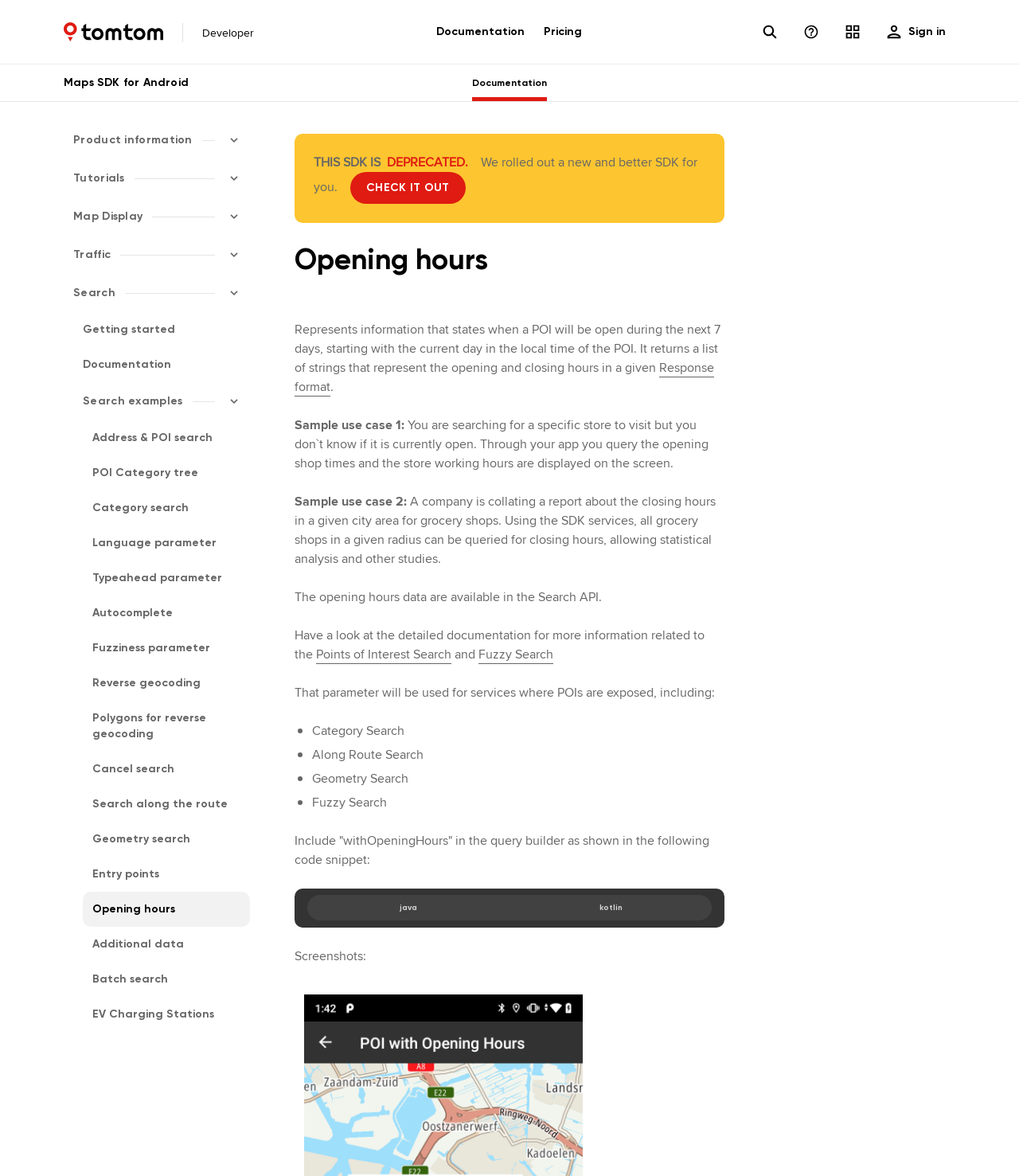Provide a one-word or short-phrase response to the question:
What is the name of the SDK?

Maps SDK for Android